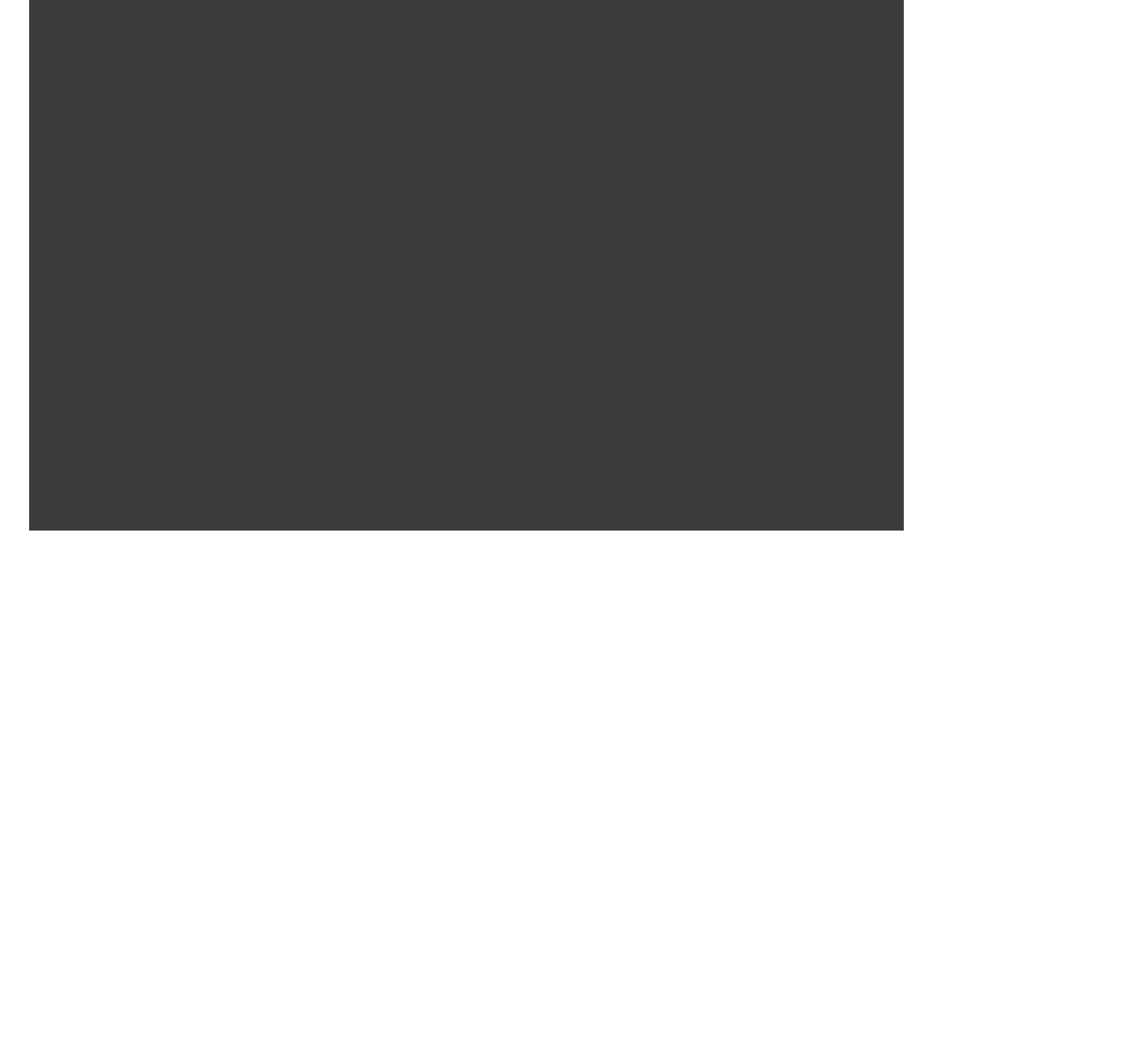Identify the bounding box coordinates of the element that should be clicked to fulfill this task: "Follow the link to Rio De Janeiro". The coordinates should be provided as four float numbers between 0 and 1, i.e., [left, top, right, bottom].

[0.486, 0.801, 0.653, 0.831]